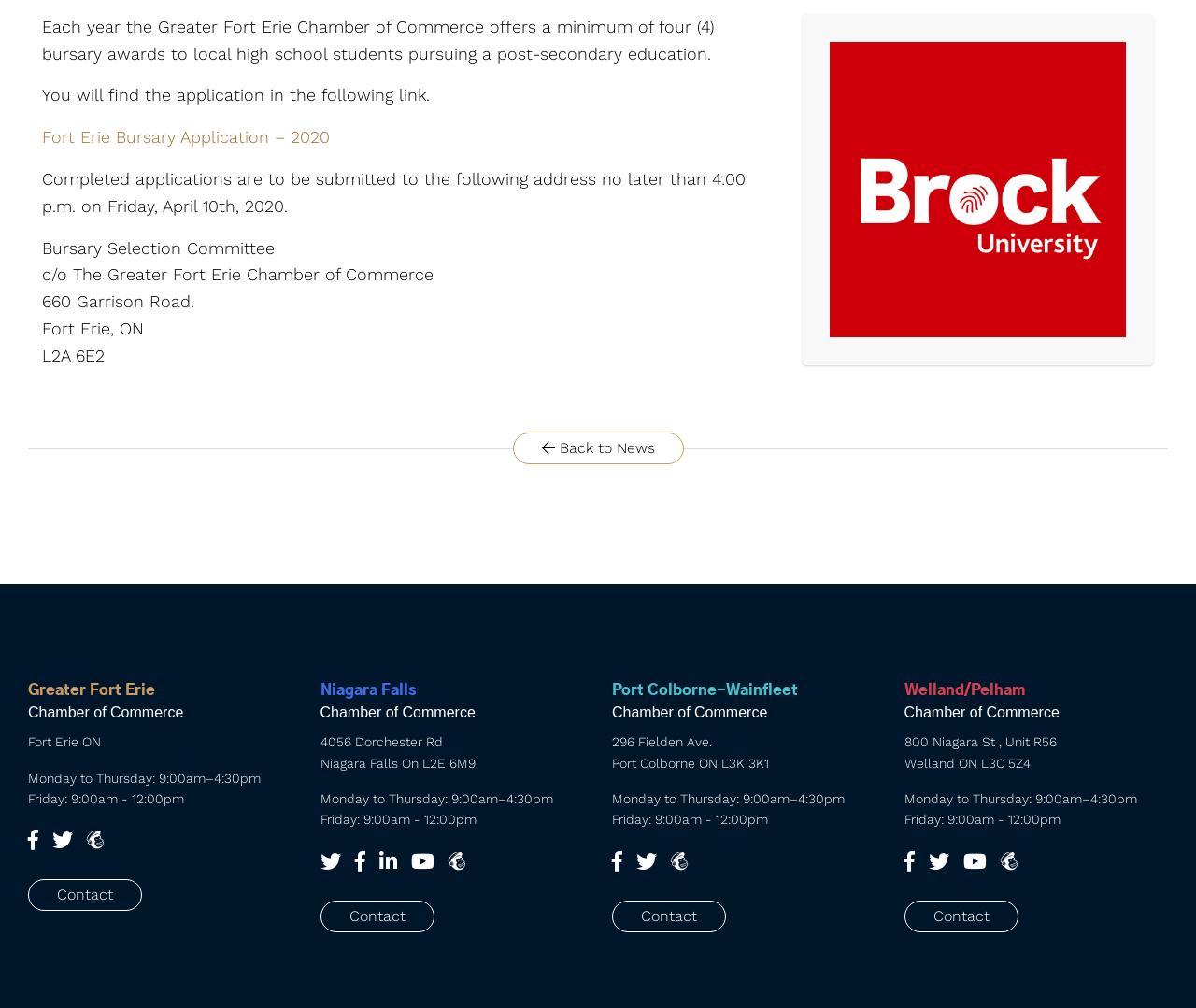Find the bounding box of the UI element described as: "Back to News". The bounding box coordinates should be given as four float values between 0 and 1, i.e., [left, top, right, bottom].

[0.429, 0.429, 0.571, 0.46]